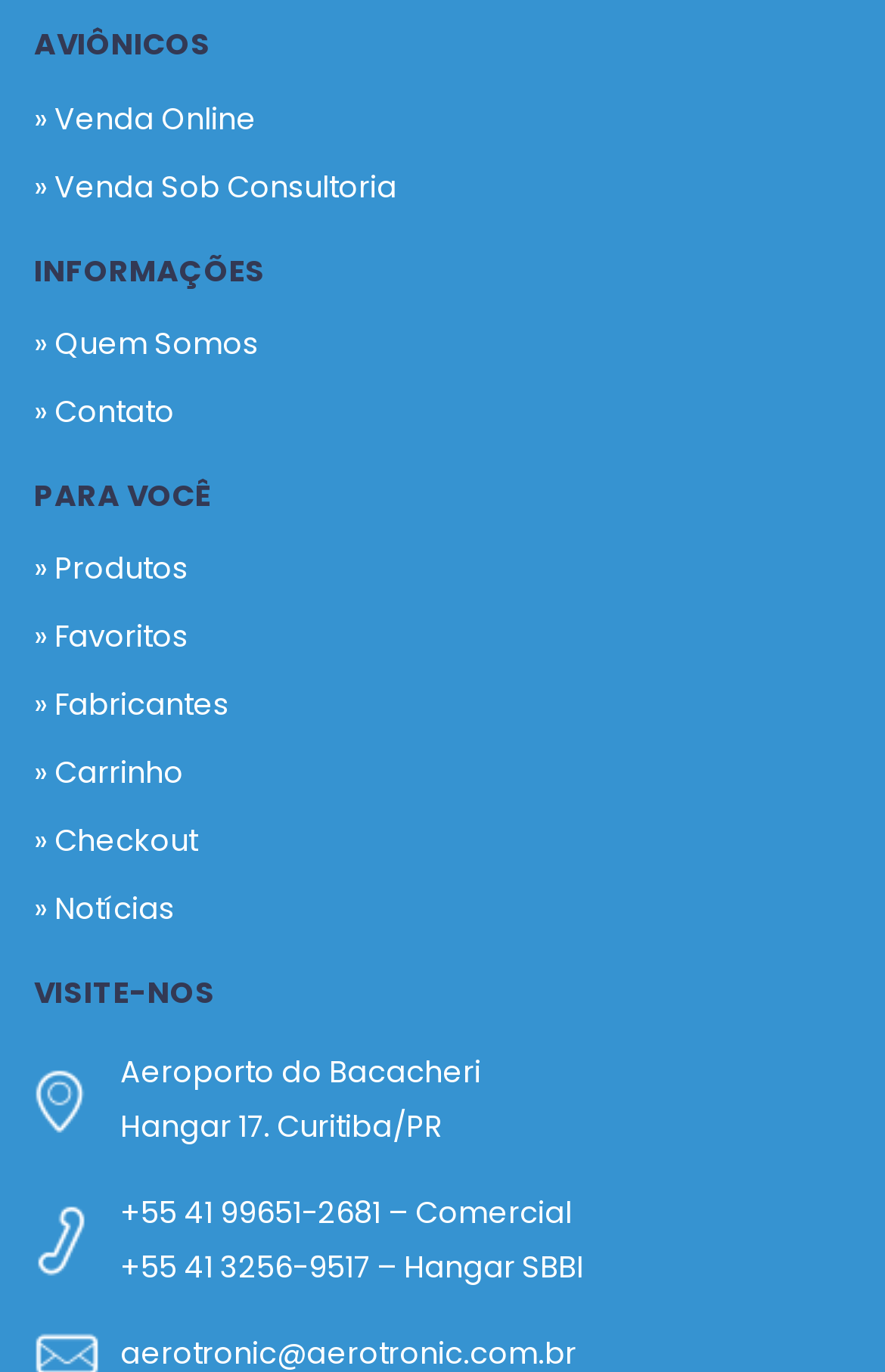Locate the bounding box coordinates of the clickable element to fulfill the following instruction: "Browse Produtos". Provide the coordinates as four float numbers between 0 and 1 in the format [left, top, right, bottom].

[0.038, 0.399, 0.213, 0.431]